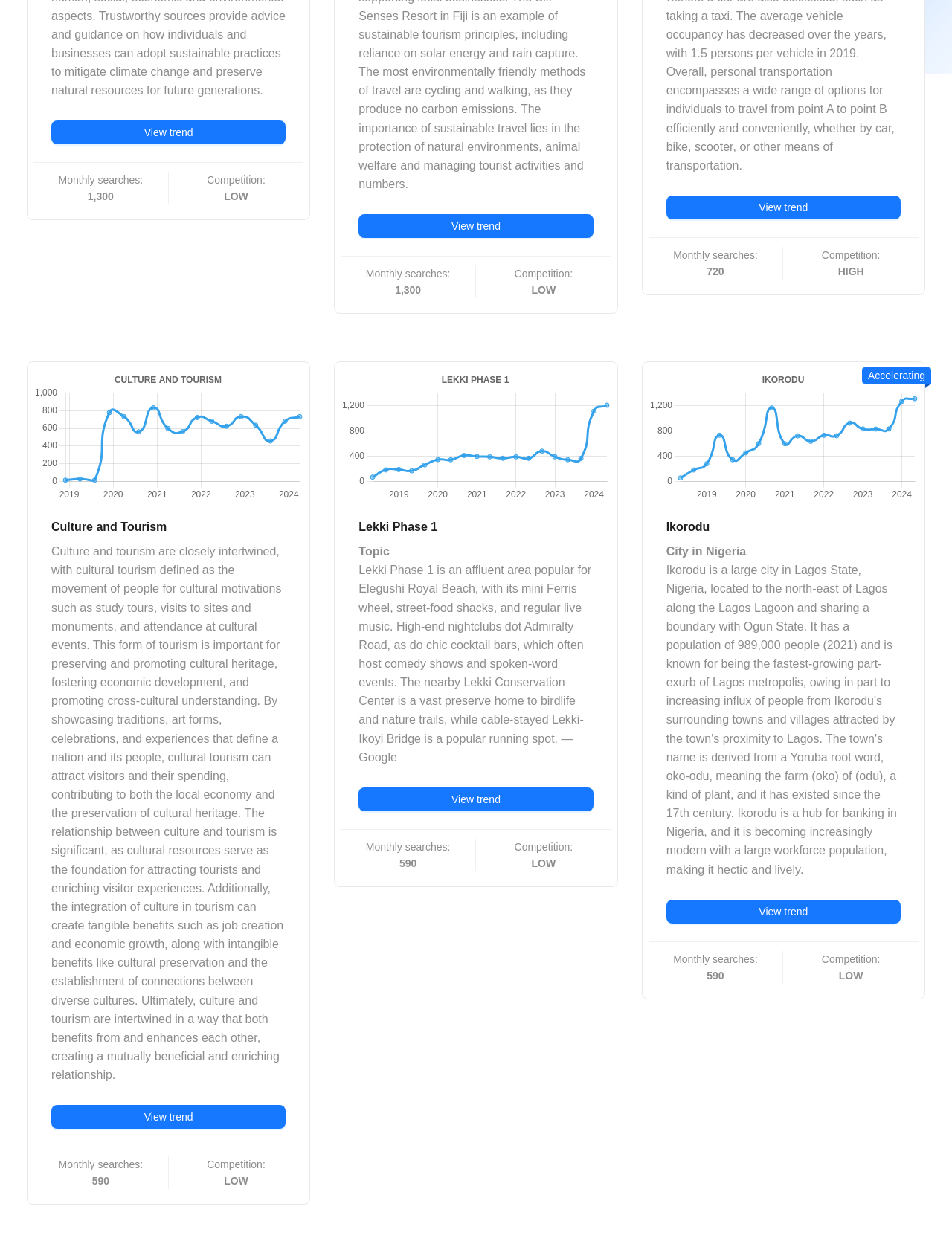How many buttons with the text 'View trend' are there on the page? Based on the screenshot, please respond with a single word or phrase.

4